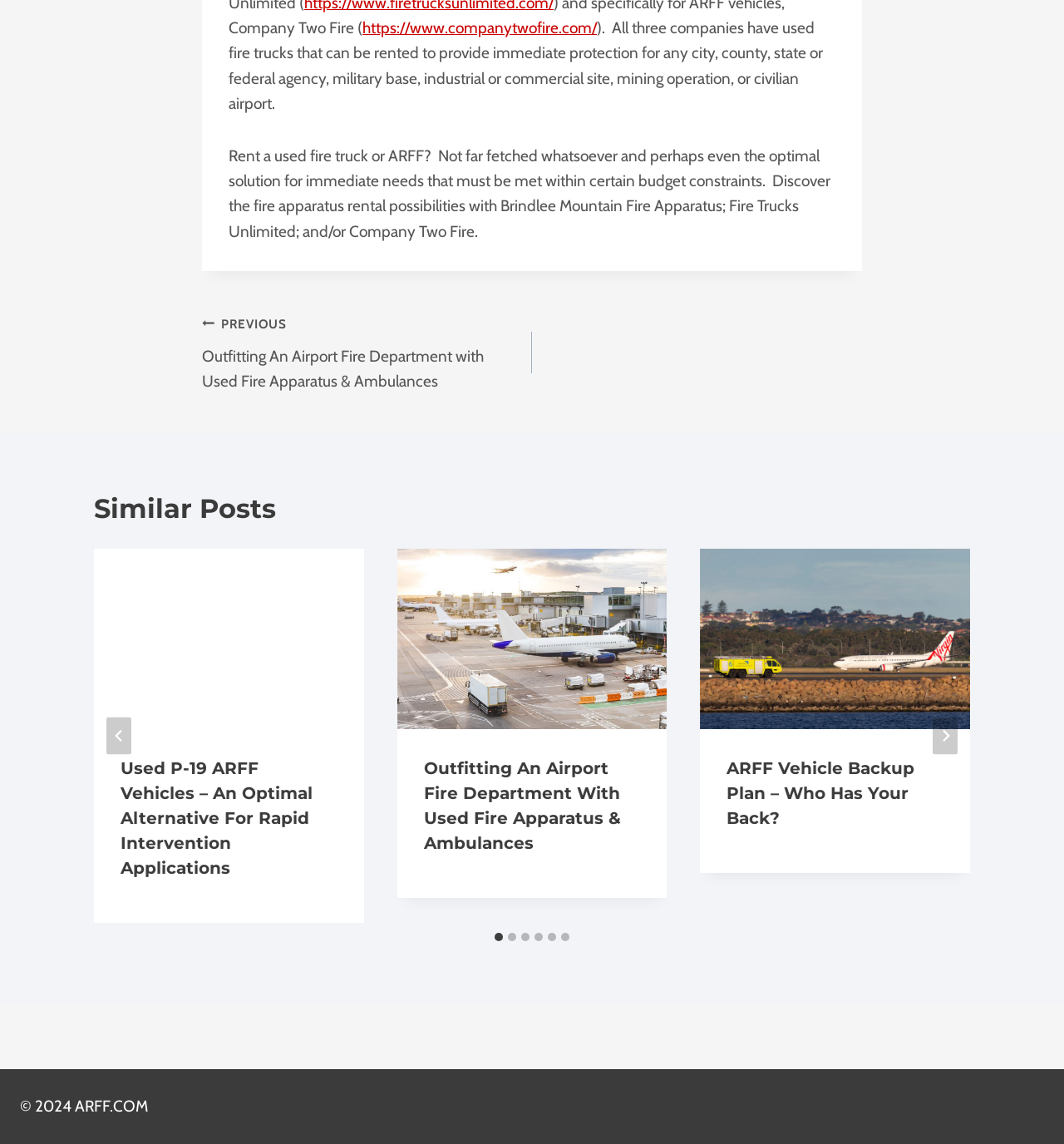Please determine the bounding box of the UI element that matches this description: aria-label="Go to last slide". The coordinates should be given as (top-left x, top-left y, bottom-right x, bottom-right y), with all values between 0 and 1.

[0.1, 0.627, 0.123, 0.66]